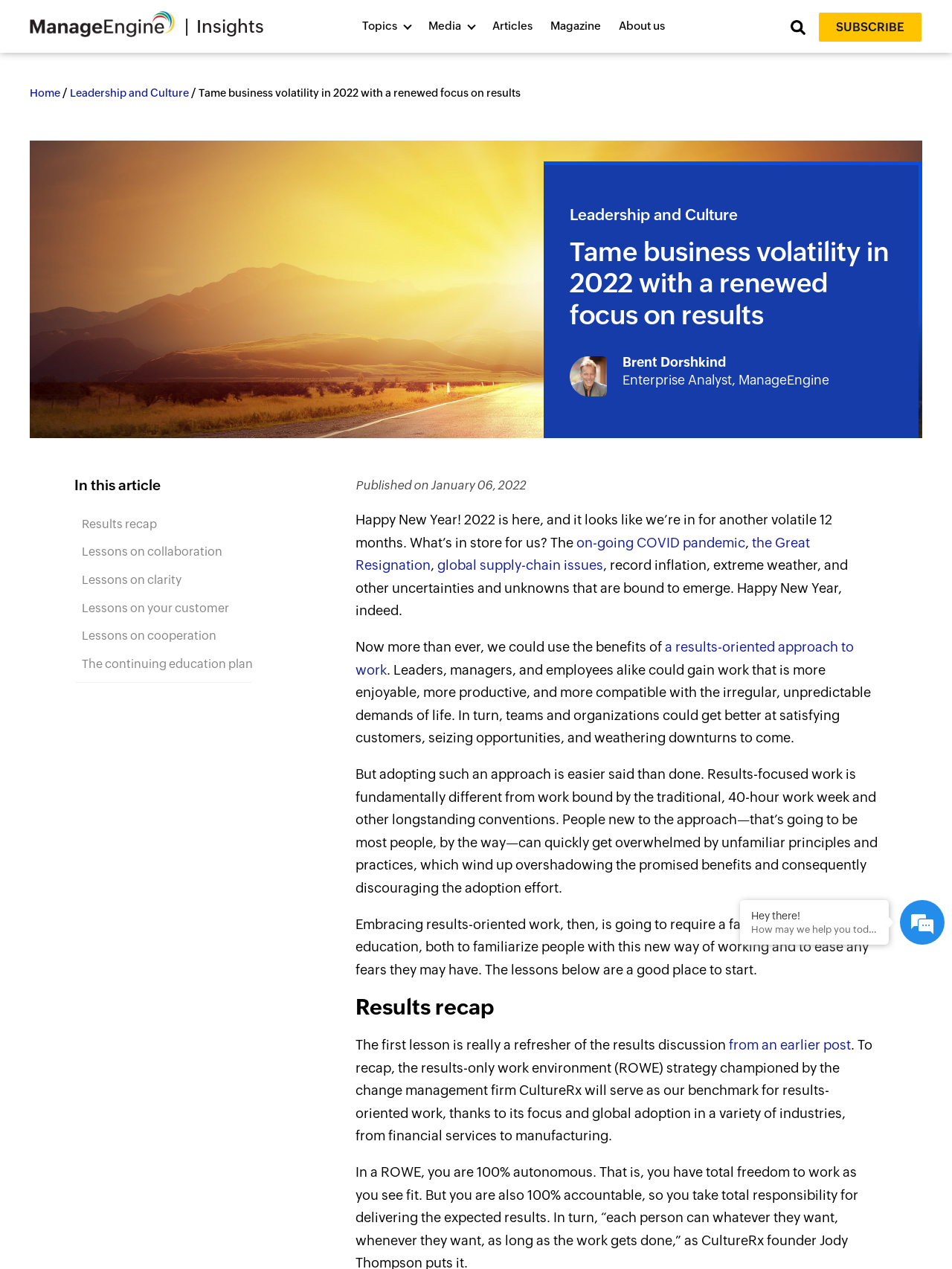Identify and provide the main heading of the webpage.

Tame business volatility in 2022 with a renewed focus on results